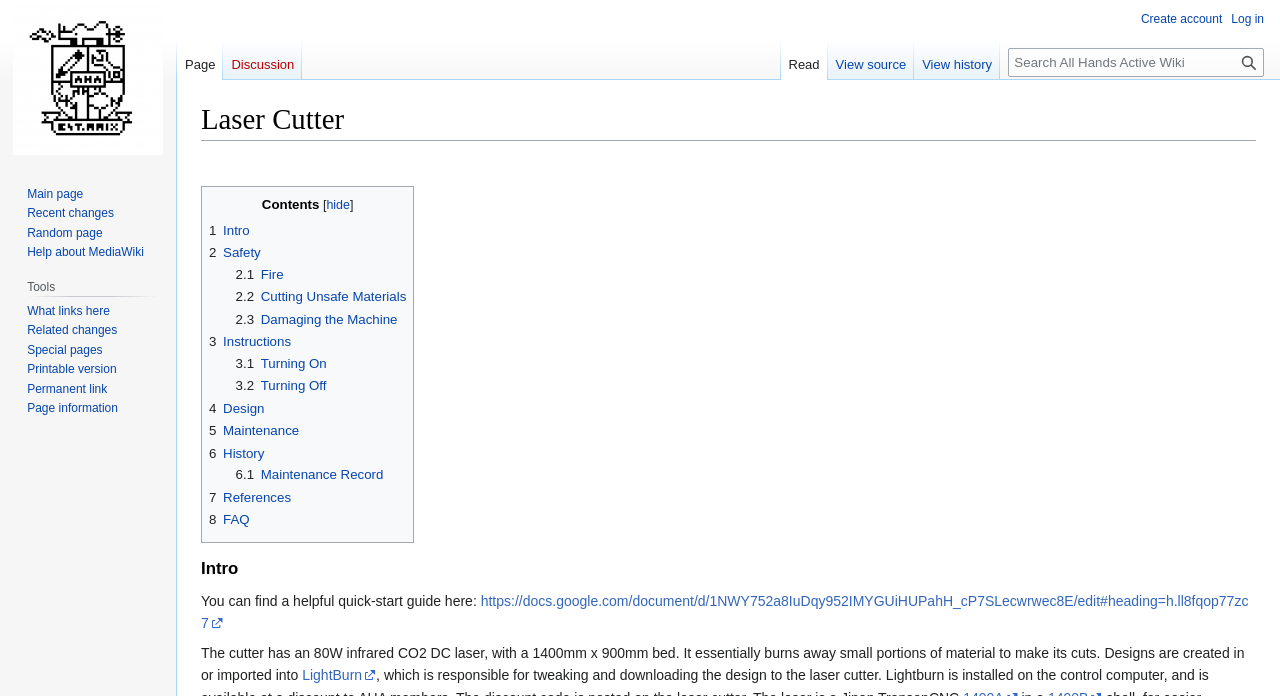What software is used to create designs for the laser cutter?
Please use the image to provide an in-depth answer to the question.

I found this information in the sentence that mentions 'Designs are created in or imported into LightBurn', which suggests that LightBurn is the software used for designing.